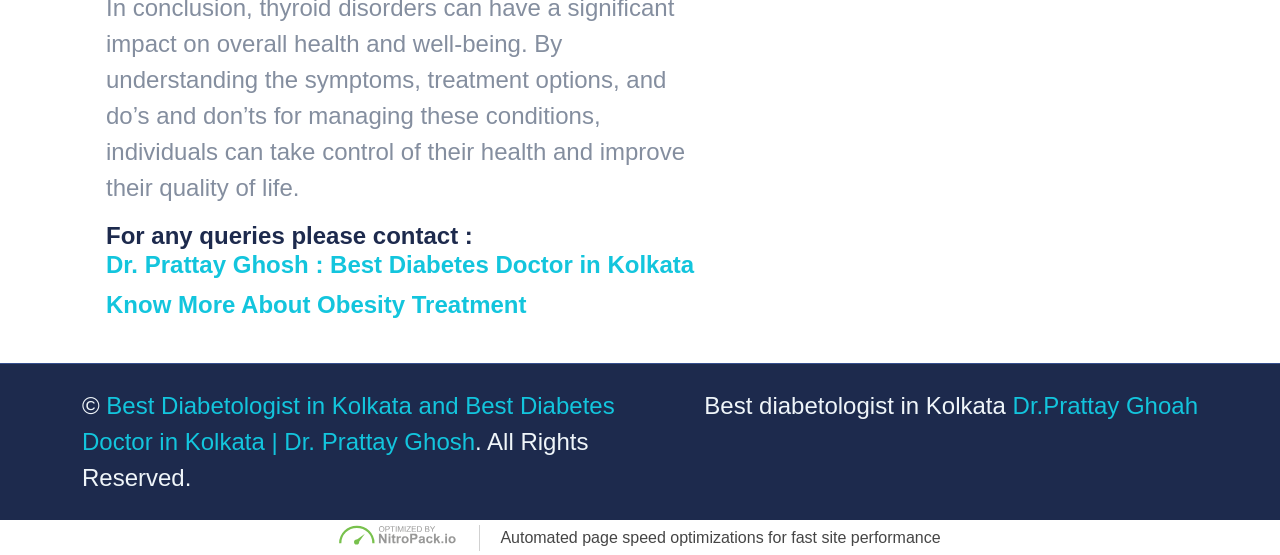Based on the image, please respond to the question with as much detail as possible:
Who is the best diabetologist in Kolkata?

The static text element 'Best diabetologist in Kolkata' is followed by a link to 'Dr.Prattay Ghoah', suggesting that Dr. Prattay Ghosh is the best diabetologist in Kolkata.